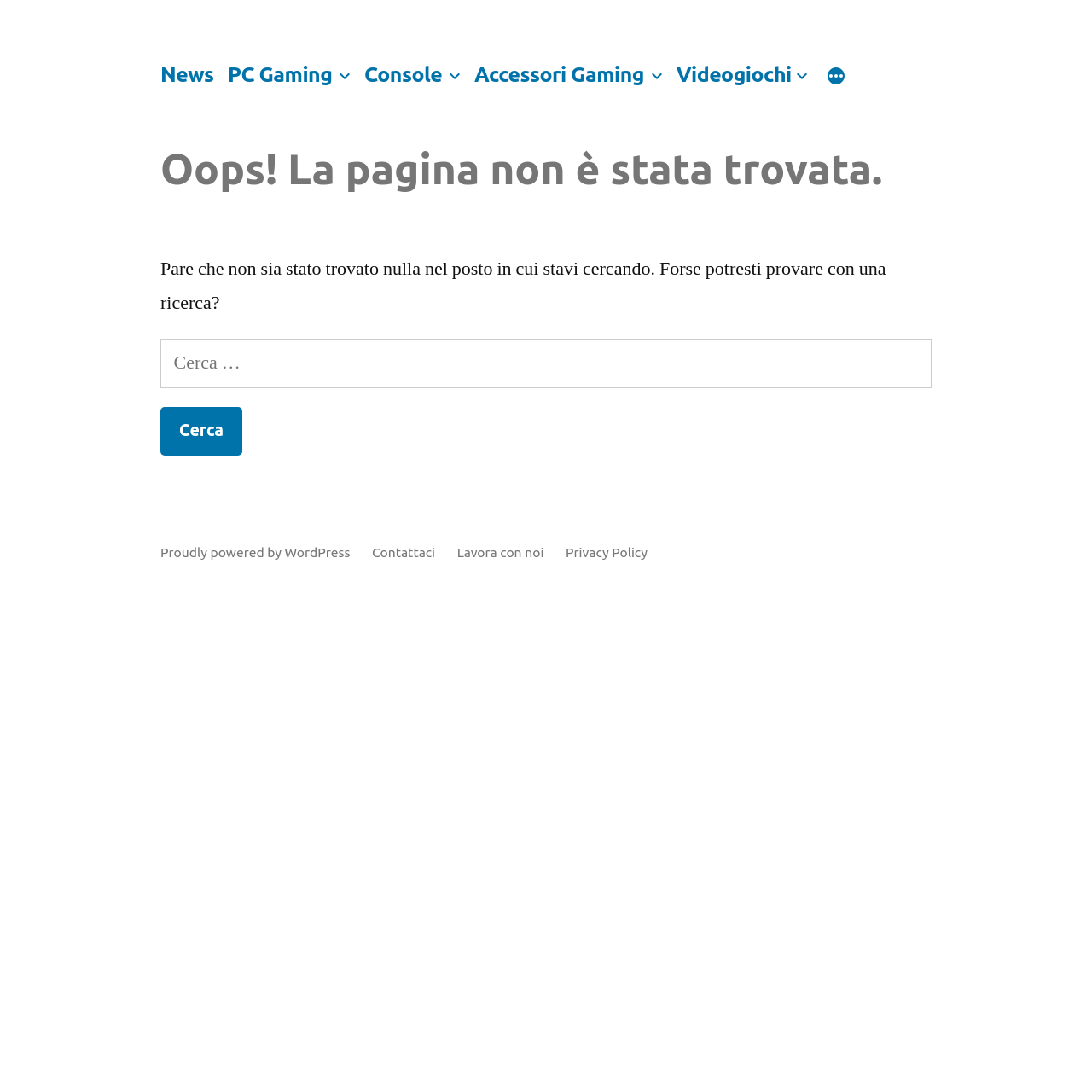Answer the following query with a single word or phrase:
What is the purpose of the search box?

To search for something